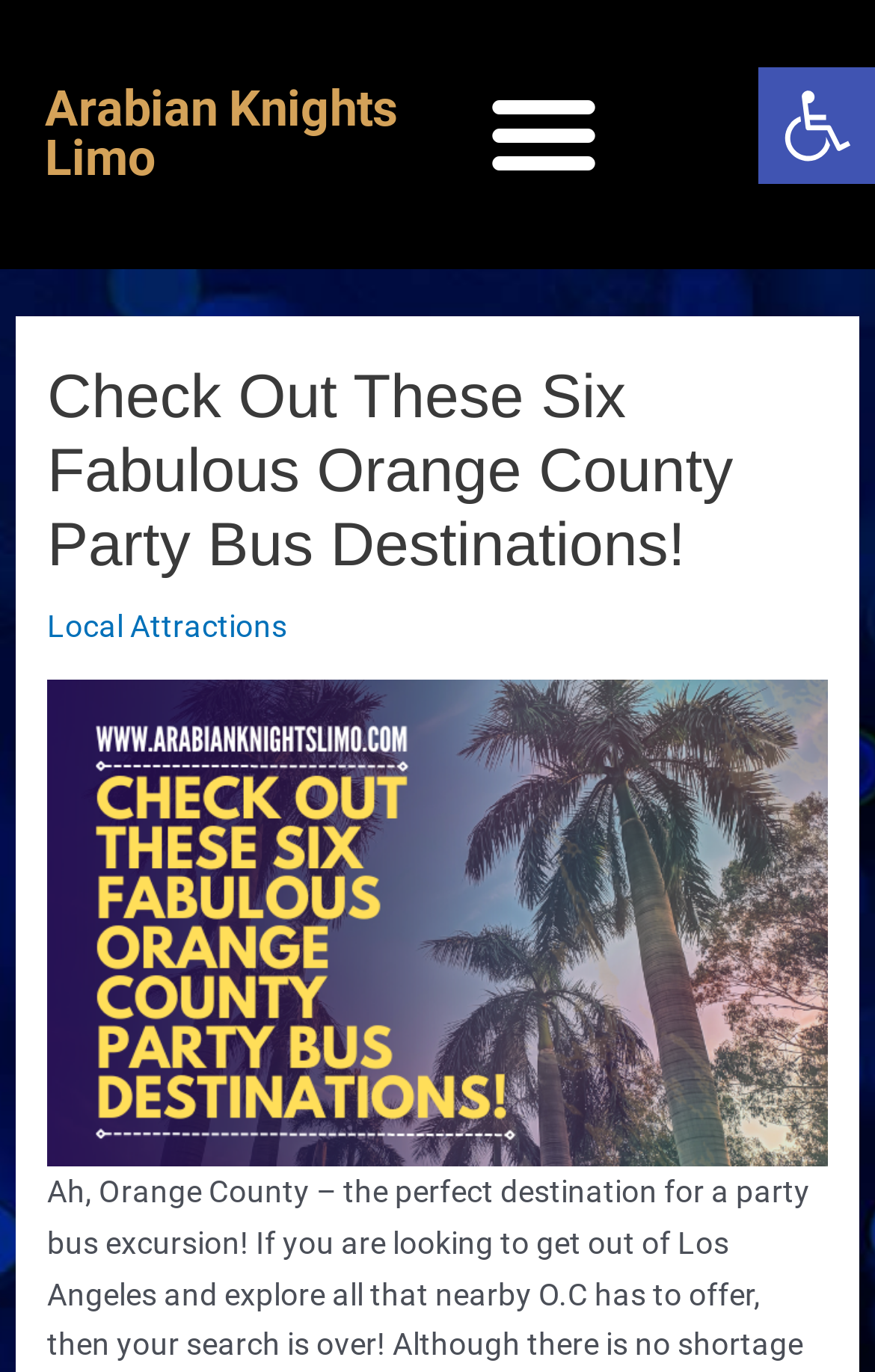What is the purpose of the button at the top right?
Provide an in-depth and detailed answer to the question.

The button at the top right corner of the webpage has the text 'Open toolbar Accessibility Tools' and an image of 'Accessibility Tools', indicating that it is used to open the accessibility tools toolbar.